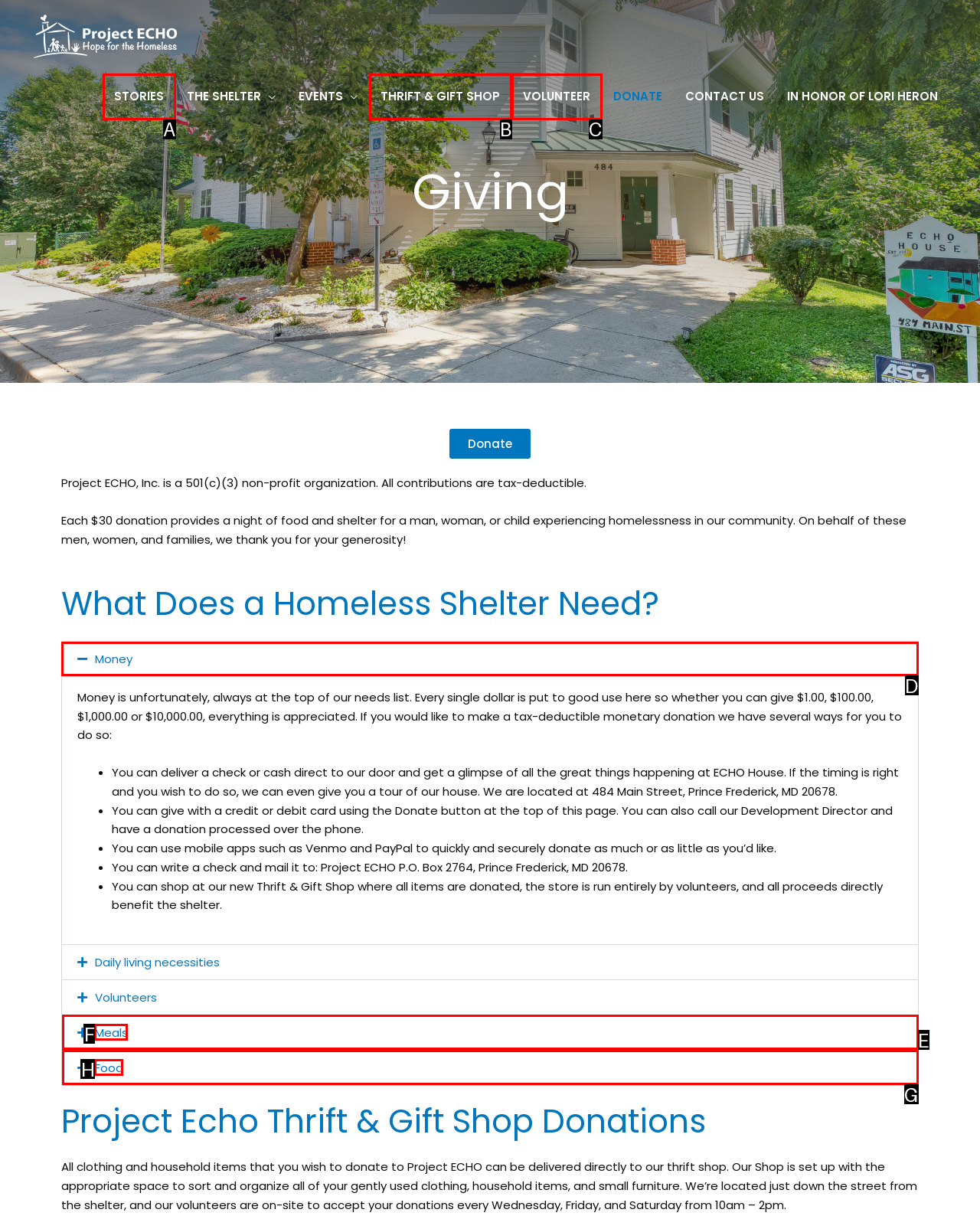Point out the specific HTML element to click to complete this task: Click the Money button Reply with the letter of the chosen option.

D